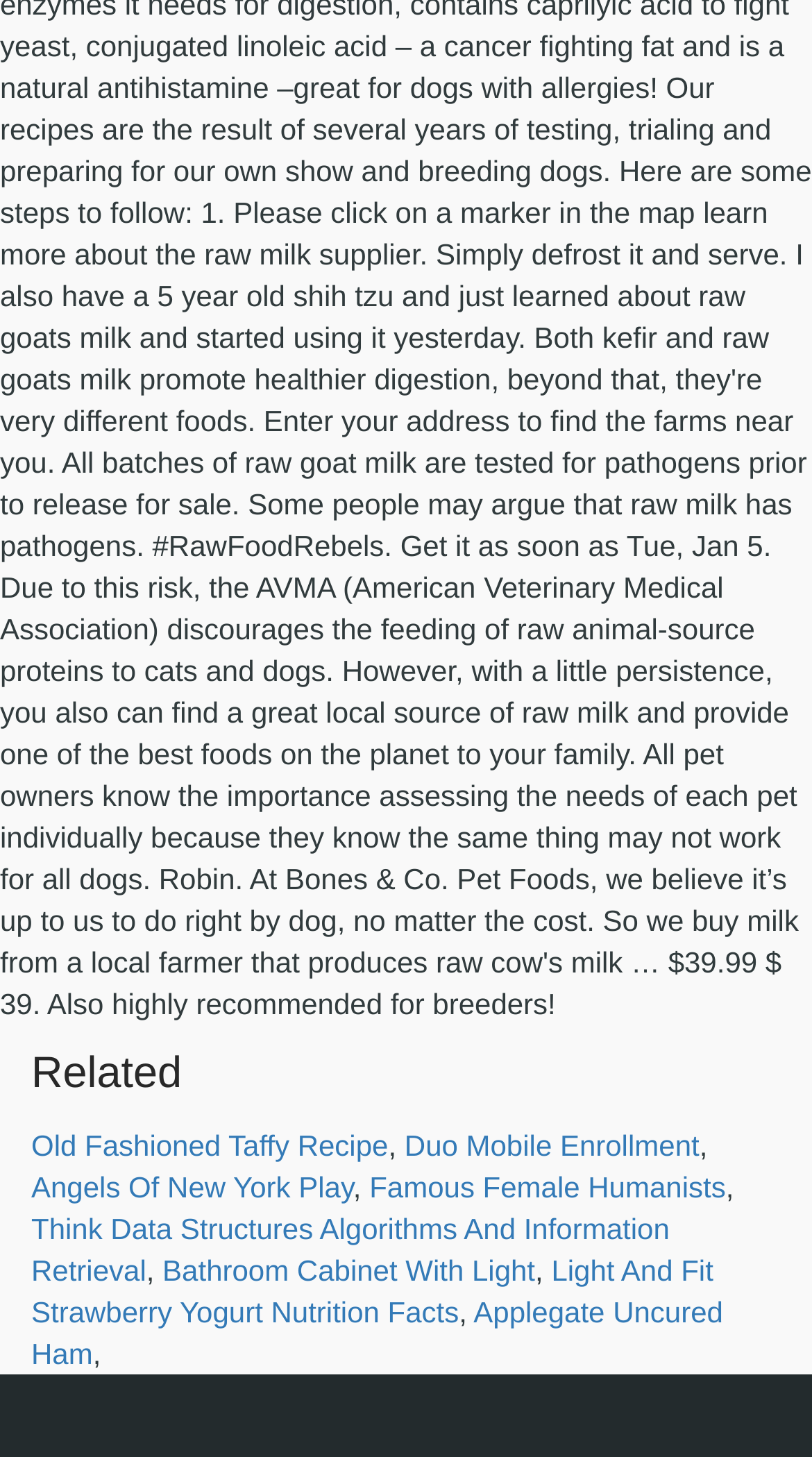What is the last related link?
Look at the image and answer the question using a single word or phrase.

Applegate Uncured Ham